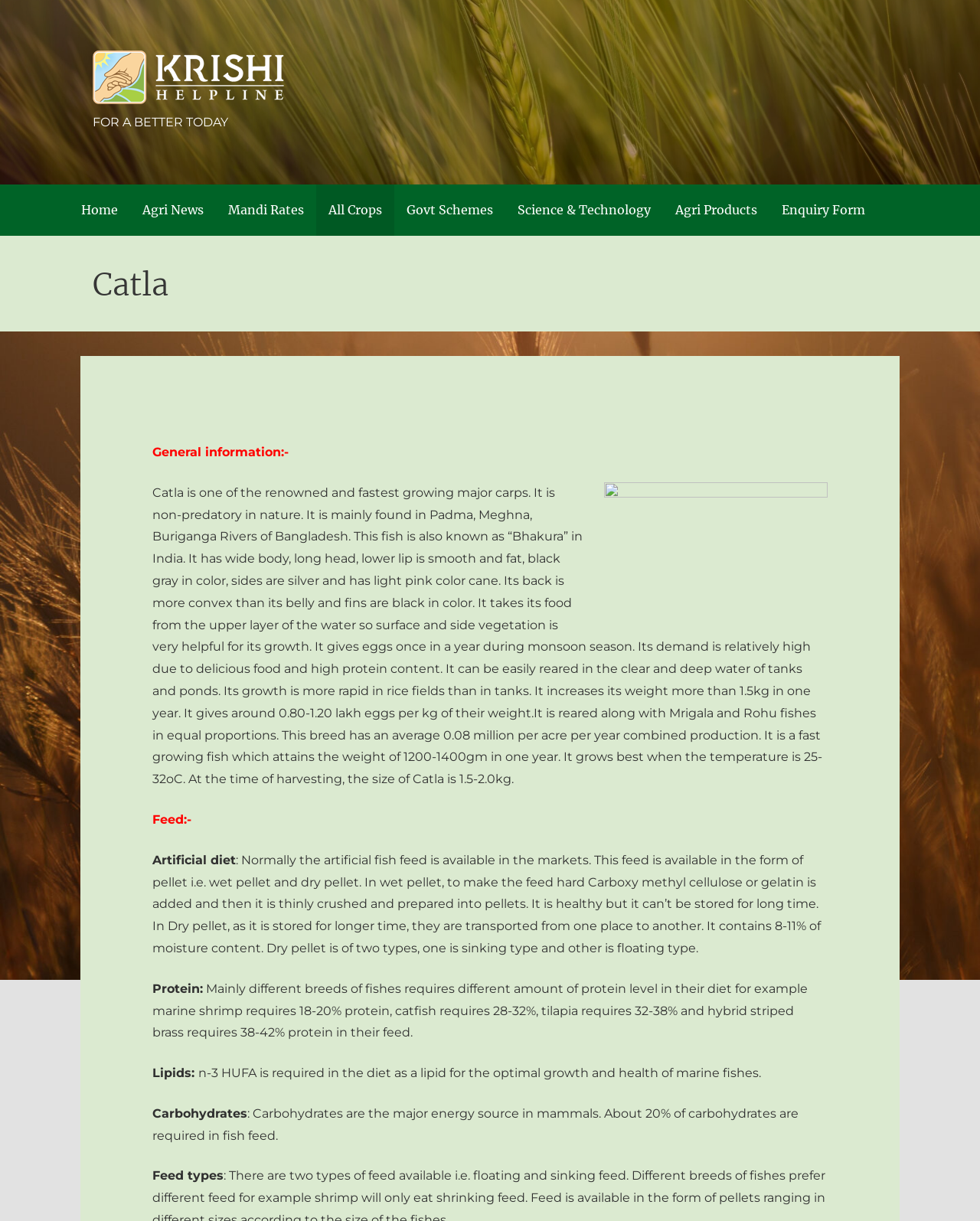What is the average combined production of Catla, Mrigala, and Rohu fishes per acre per year?
Ensure your answer is thorough and detailed.

The webpage mentions that Catla is reared along with Mrigala and Rohu fishes in equal proportions, and their average combined production is around 0.08 million per acre per year.